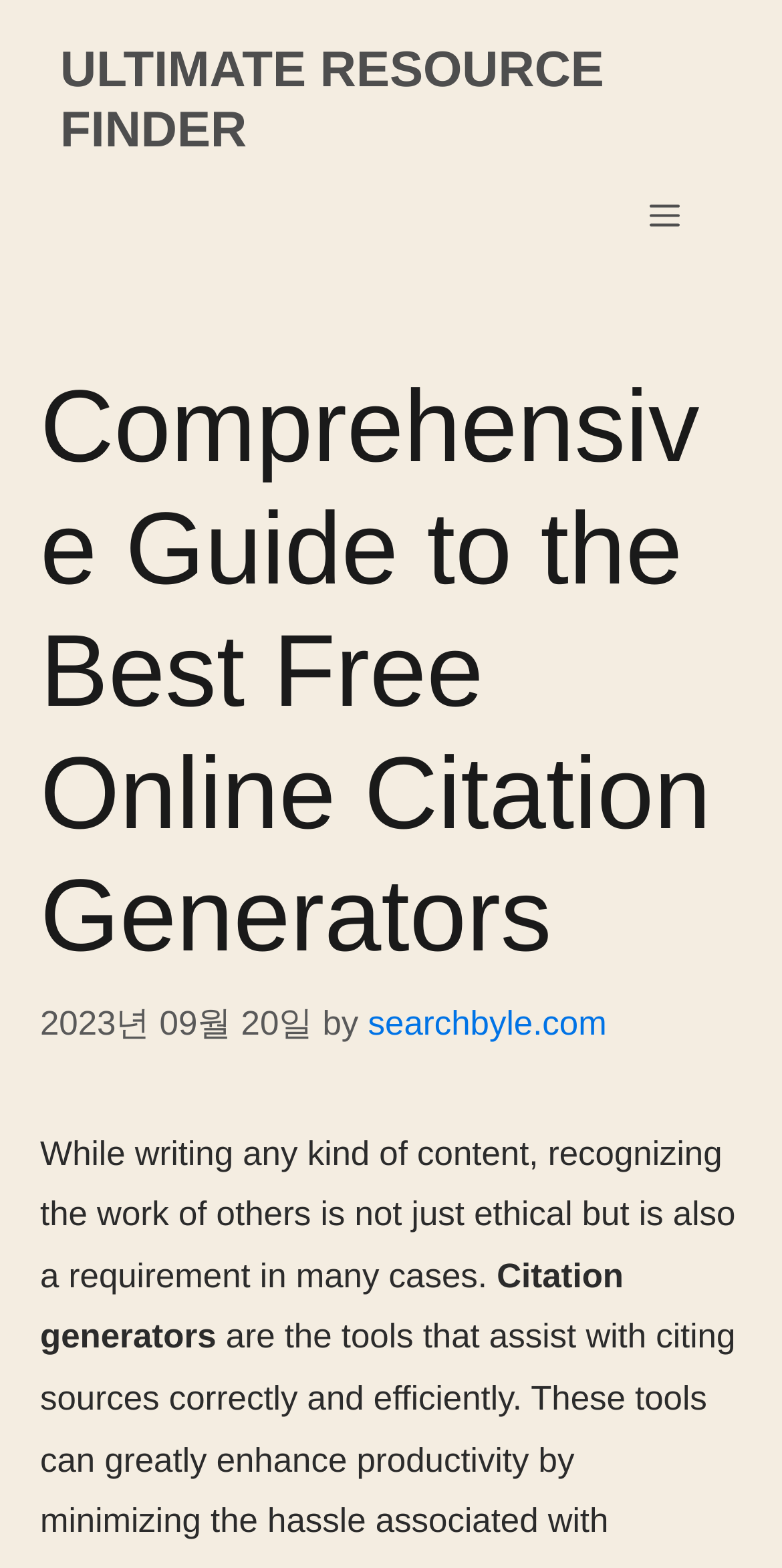Provide the text content of the webpage's main heading.

Comprehensive Guide to the Best Free Online Citation Generators